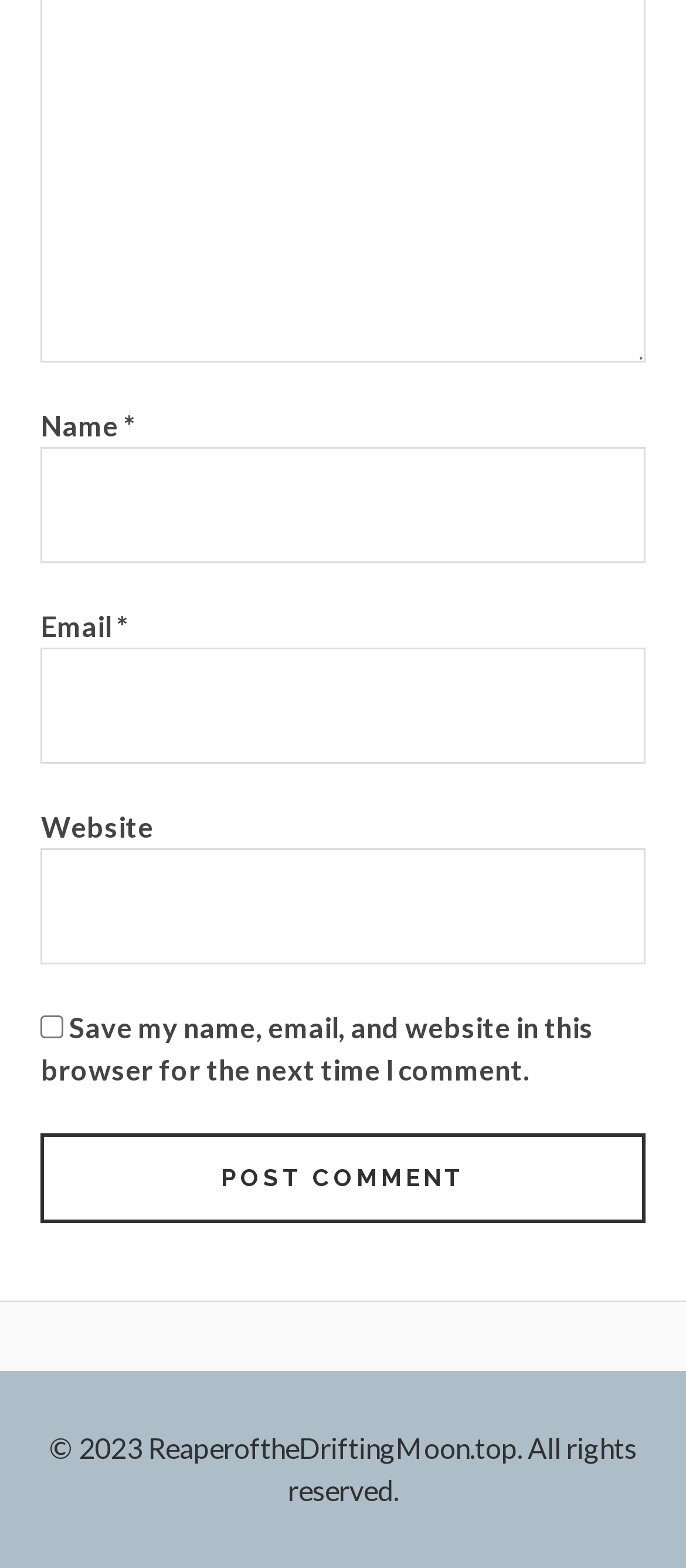Identify the bounding box of the UI element described as follows: "parent_node: Email * aria-describedby="email-notes" name="email"". Provide the coordinates as four float numbers in the range of 0 to 1 [left, top, right, bottom].

[0.06, 0.413, 0.94, 0.487]